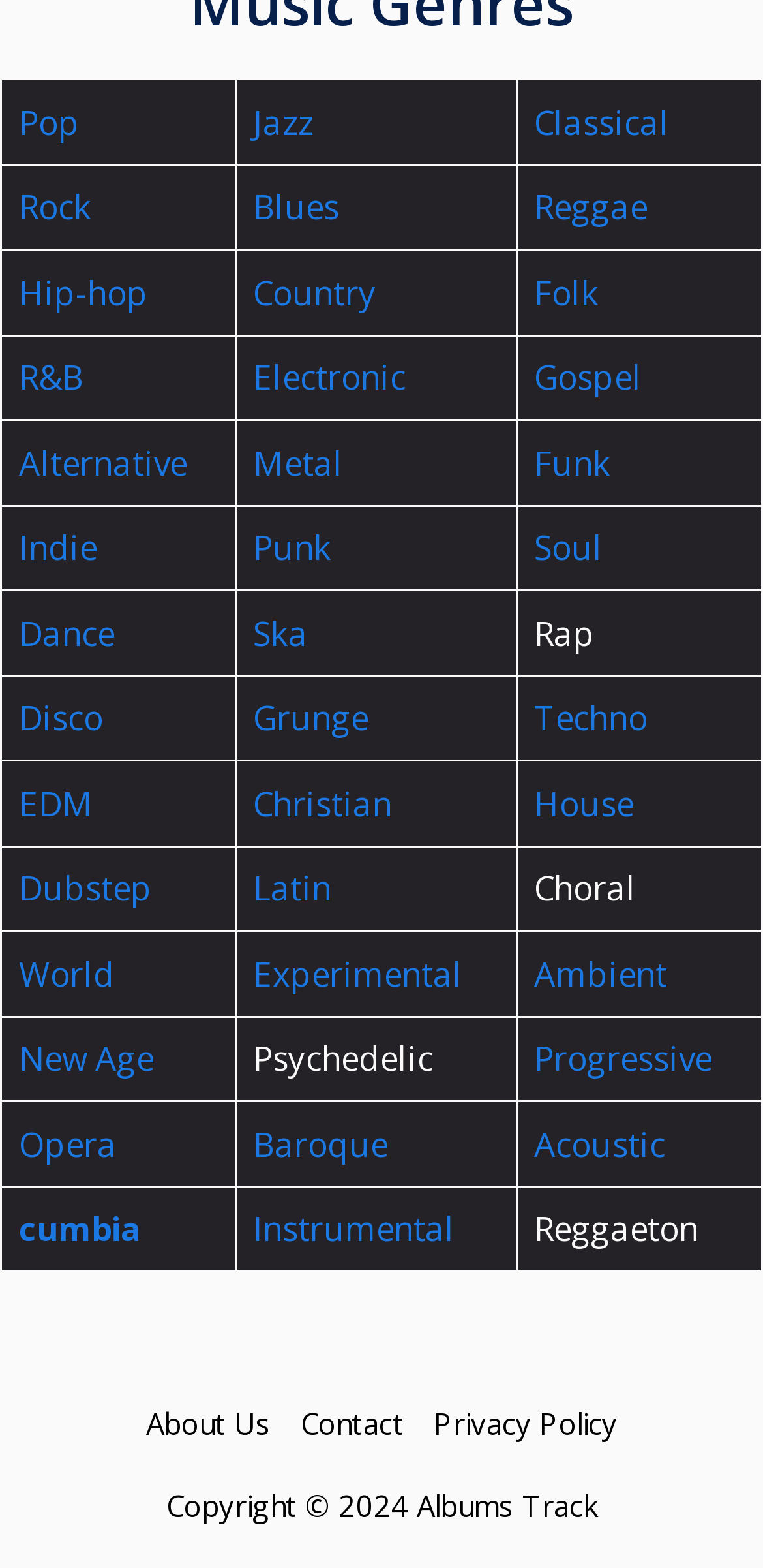Please provide a short answer using a single word or phrase for the question:
What is the position of the 'Rock' music genre?

Second row, first gridcell